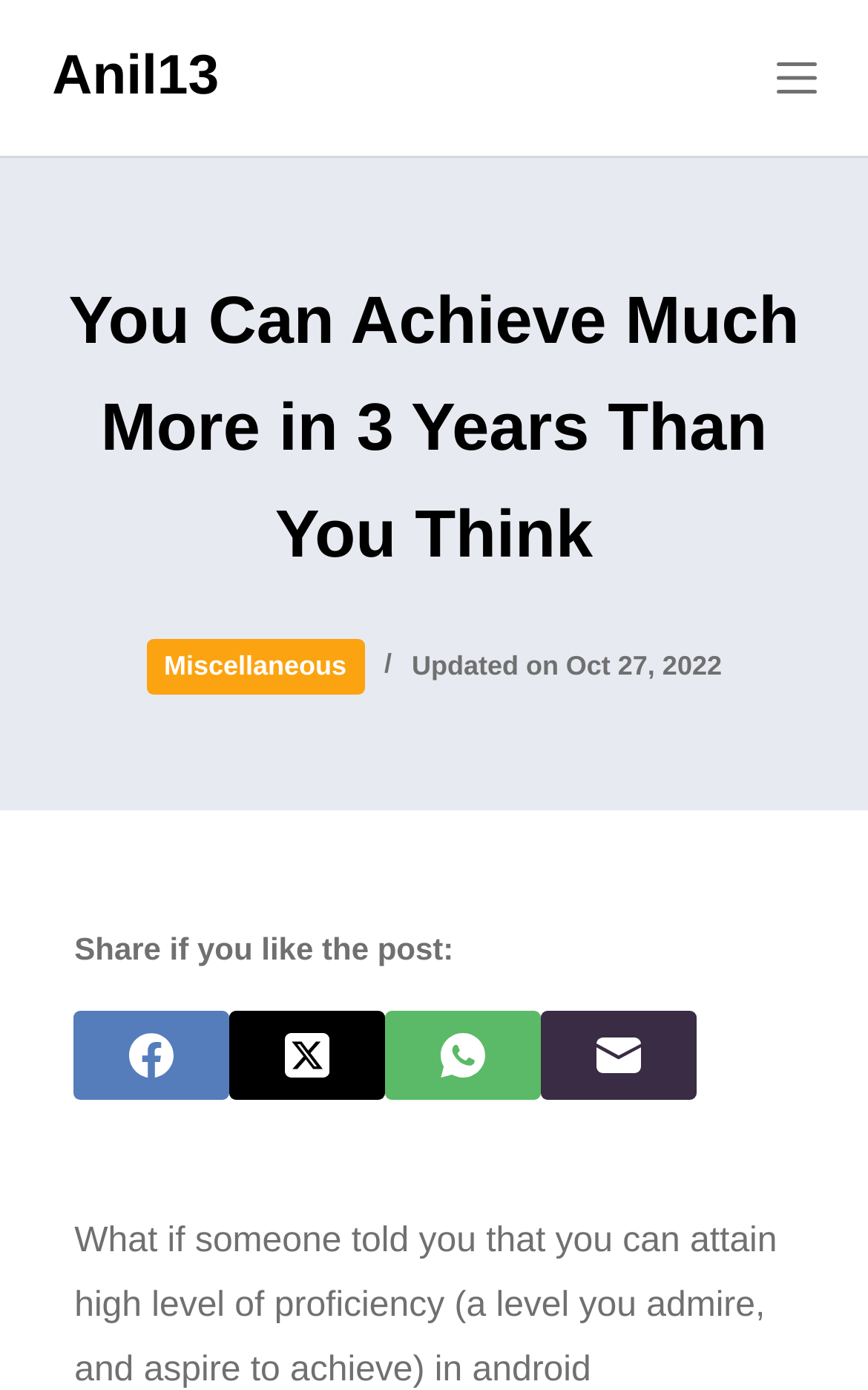Please identify the bounding box coordinates for the region that you need to click to follow this instruction: "Read the 'Miscellaneous' section".

[0.168, 0.46, 0.42, 0.5]